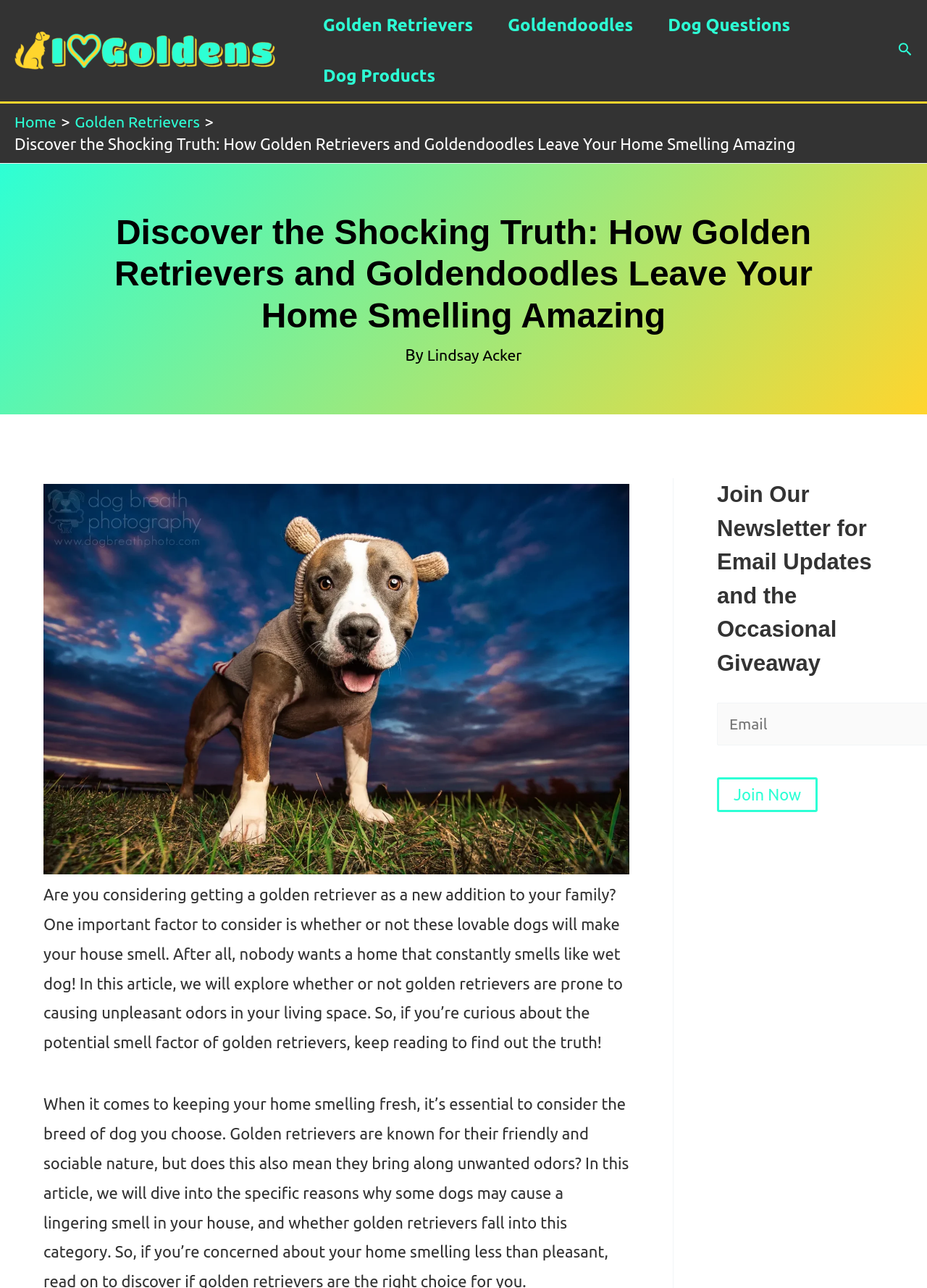Please find the bounding box coordinates of the section that needs to be clicked to achieve this instruction: "Join the newsletter".

[0.773, 0.605, 0.882, 0.632]